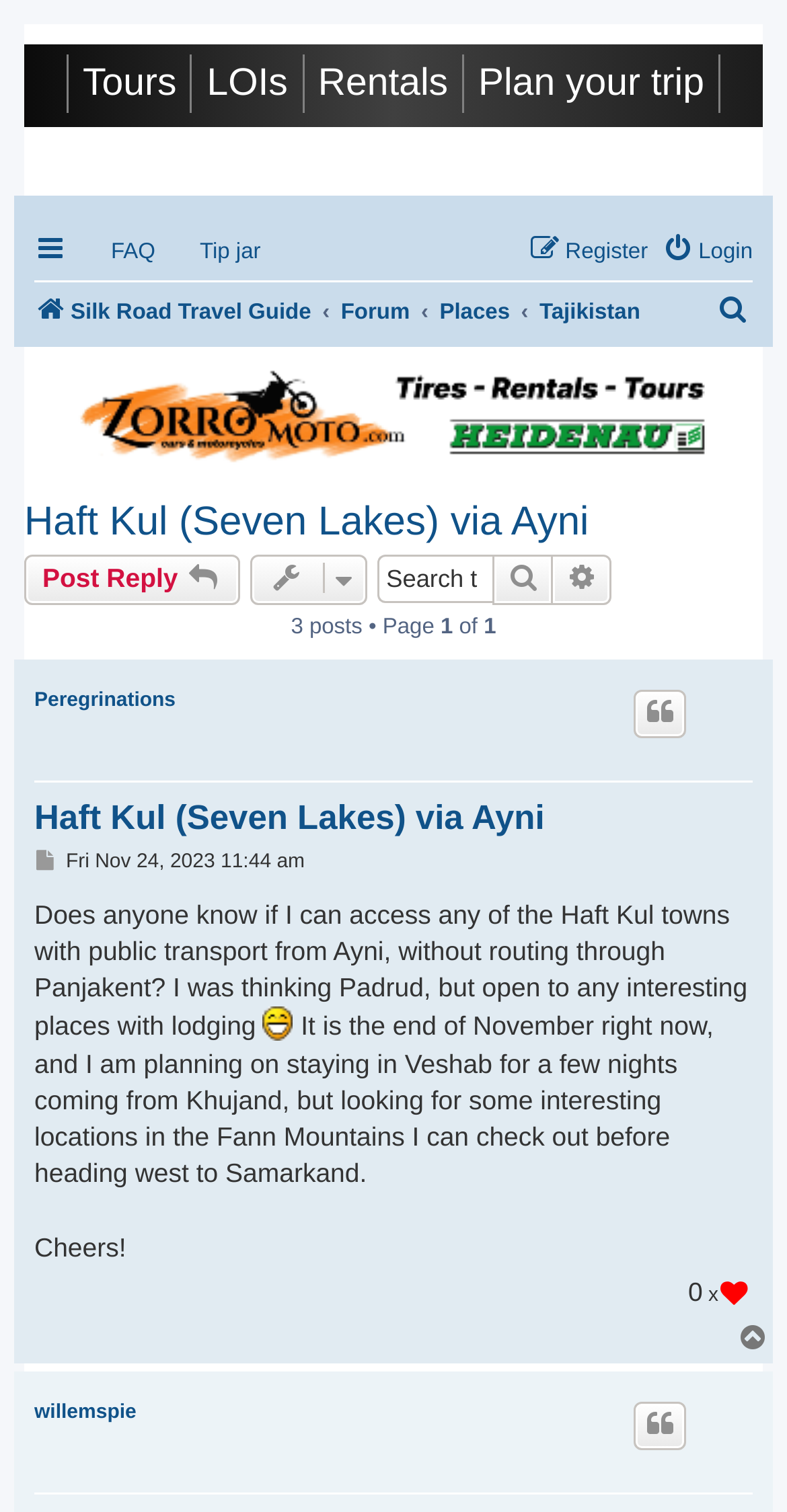Create a detailed summary of the webpage's content and design.

The webpage is about a travel forum, specifically a discussion thread about visiting Haft Kul (Seven Lakes) via Ayni. At the top, there are four links: "Tours", "LOIs", "Rentals", and "Plan your trip". Below these links, there is a heading "Caravanistan" and a horizontal menubar with several menu items, including "FAQ", "Tip jar", "Login", and "Register".

On the left side, there is another horizontal menubar with links to "Silk Road Travel Guide", "Forum", "Places", and "Tajikistan". Below this menubar, there is a banner image with a link to "Zorromoto". 

The main content of the webpage is a discussion thread about visiting Haft Kul (Seven Lakes) via Ayni. The thread title is "Haft Kul (Seven Lakes) via Ayni" and it has a link to the same title. Below the title, there are several posts and replies. The first post asks about accessing Haft Kul towns with public transport from Ayni, and it has a timestamp and a smiling face image. The post also has a quote link and a reply link.

Below the first post, there are several other posts and replies, including a post with a description of the author's travel plans and a request for recommendations. The posts have timestamps, quote links, and reply links. There are also links to "Top" and "Quote" at the bottom of the page.

On the right side of the page, there is a search box with a link to "Advanced search". There are also several links to other topics and a description list with a link to "Peregrinations".